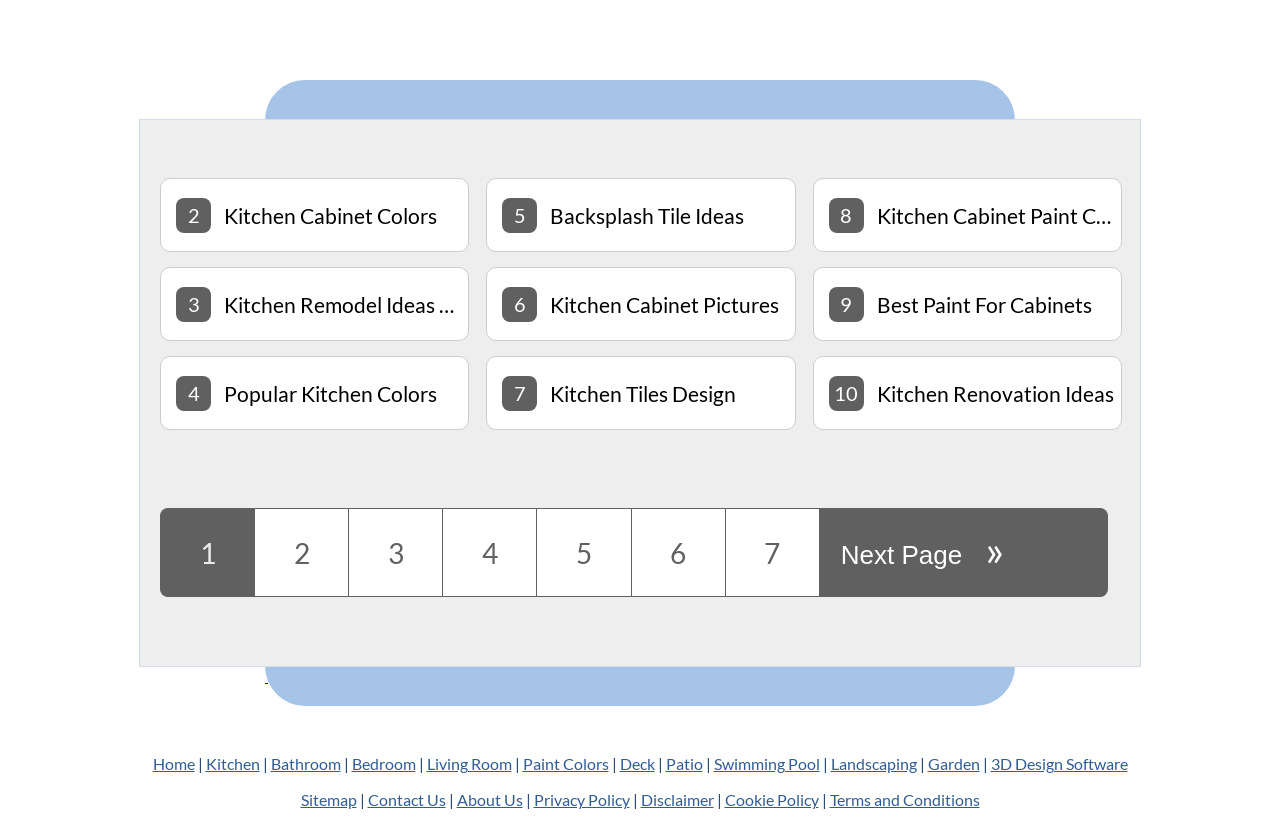What is the first kitchen-related link on the page?
Answer briefly with a single word or phrase based on the image.

Kitchen Cabinet Colors